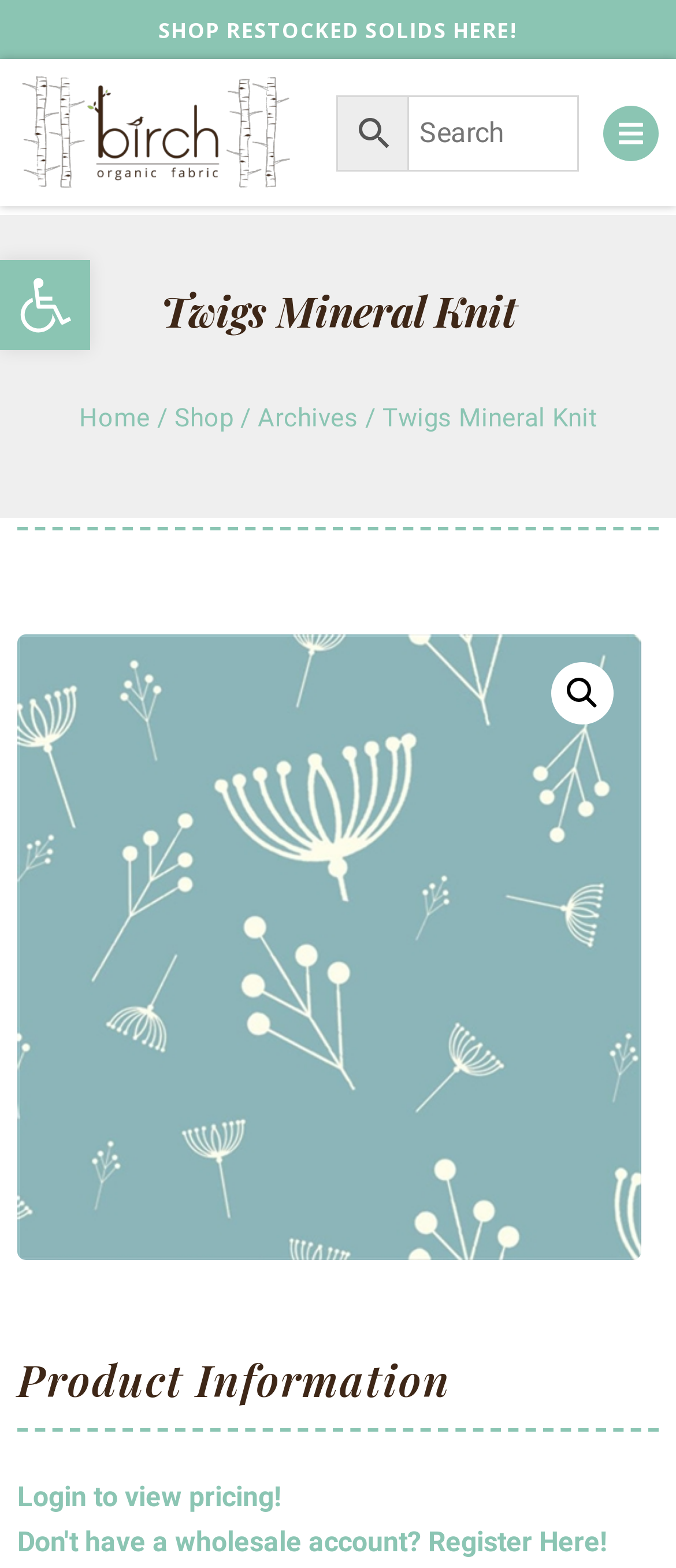Please specify the bounding box coordinates in the format (top-left x, top-left y, bottom-right x, bottom-right y), with all values as floating point numbers between 0 and 1. Identify the bounding box of the UI element described by: parent_node: Search name="s" placeholder="Search"

[0.603, 0.06, 0.856, 0.109]